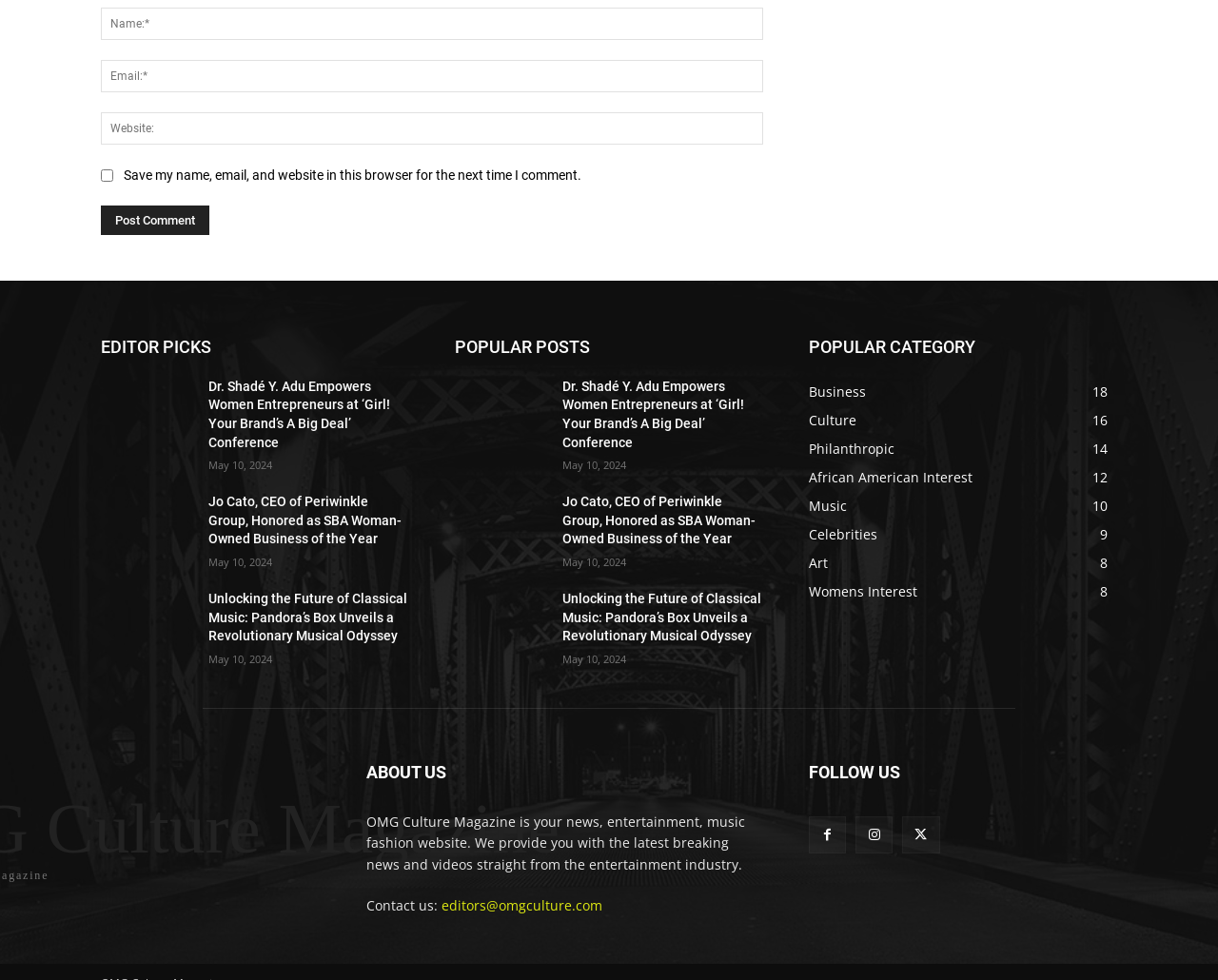Please identify the bounding box coordinates of the element on the webpage that should be clicked to follow this instruction: "contact us". The bounding box coordinates should be given as four float numbers between 0 and 1, formatted as [left, top, right, bottom].

None